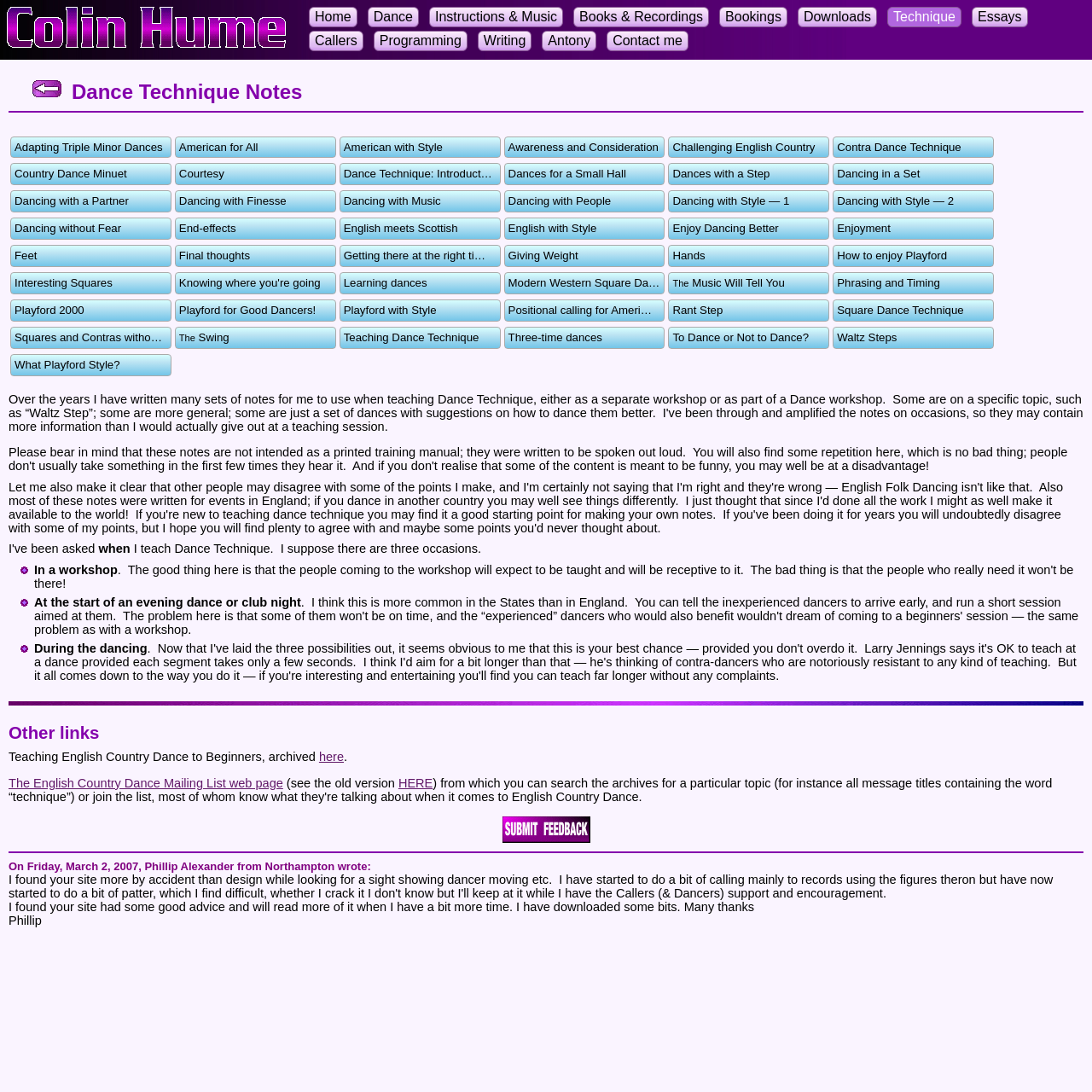Locate the bounding box for the described UI element: "Giving Weight". Ensure the coordinates are four float numbers between 0 and 1, formatted as [left, top, right, bottom].

[0.461, 0.224, 0.609, 0.245]